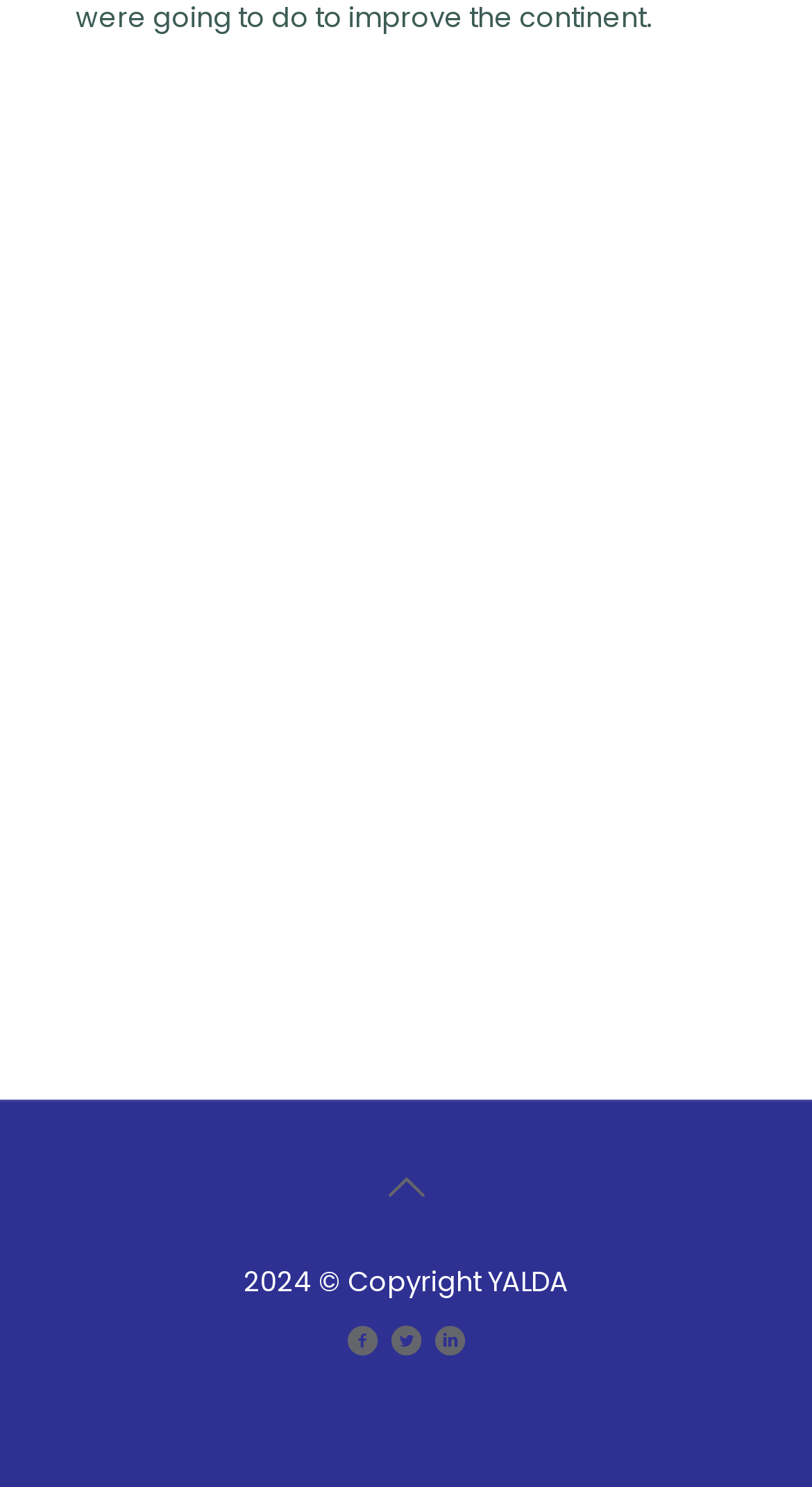Using a single word or phrase, answer the following question: 
What is the purpose of the 'Back to top' icon?

To go back to the top